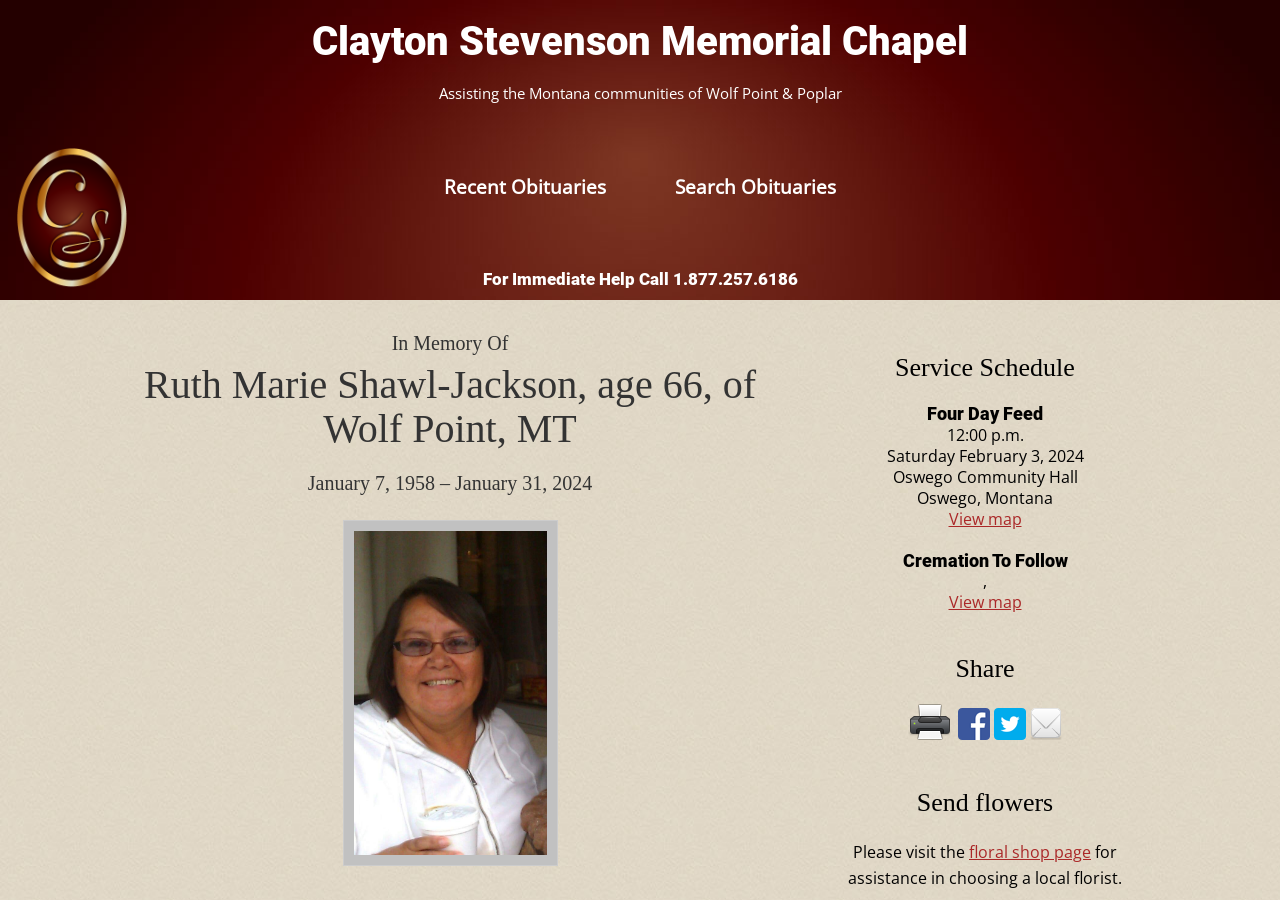Can you locate the main headline on this webpage and provide its text content?

Ruth Marie Shawl-Jackson, age 66, of Wolf Point, MT